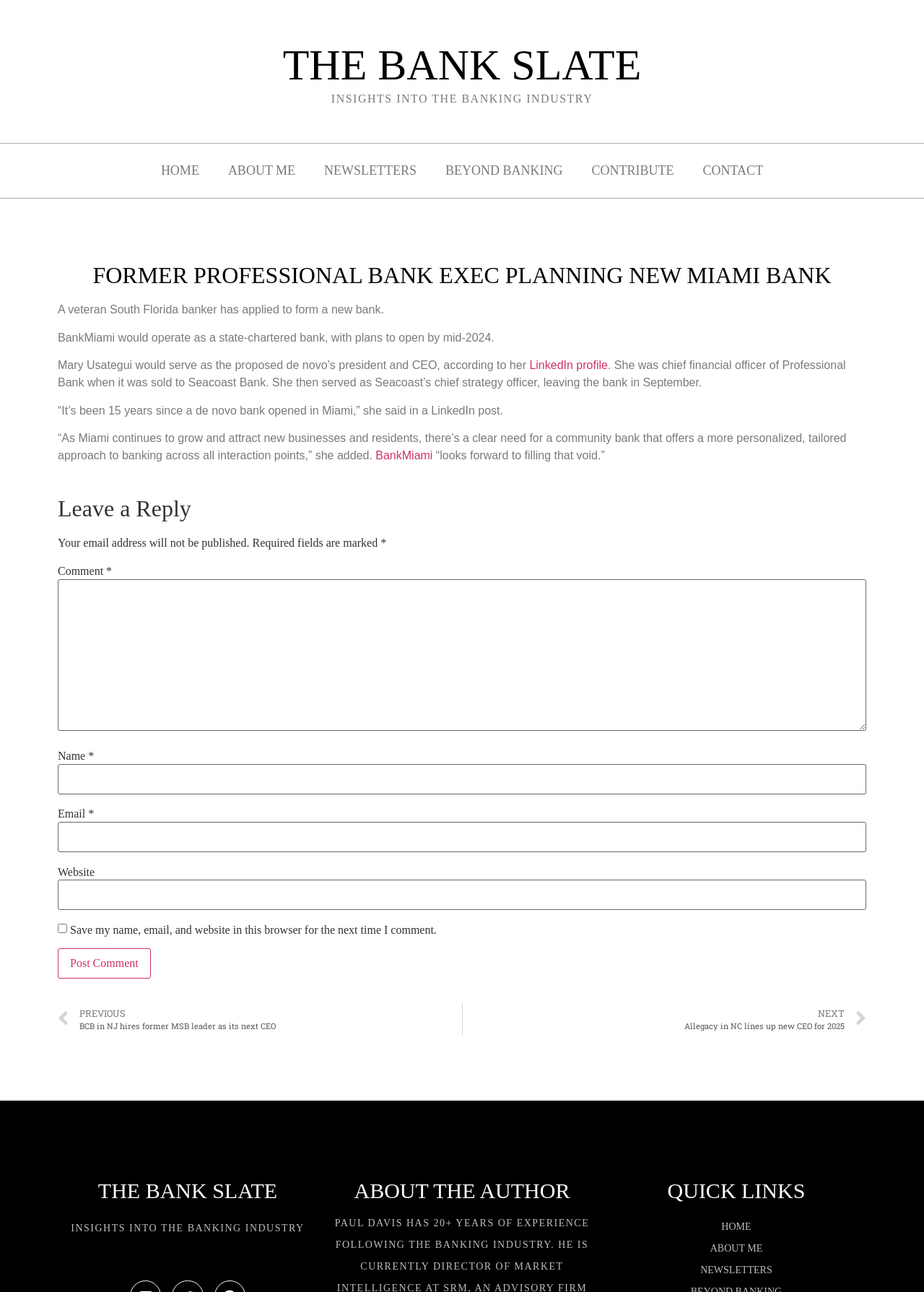Find the bounding box coordinates of the clickable region needed to perform the following instruction: "explore 'related articles (News)'". The coordinates should be provided as four float numbers between 0 and 1, i.e., [left, top, right, bottom].

None